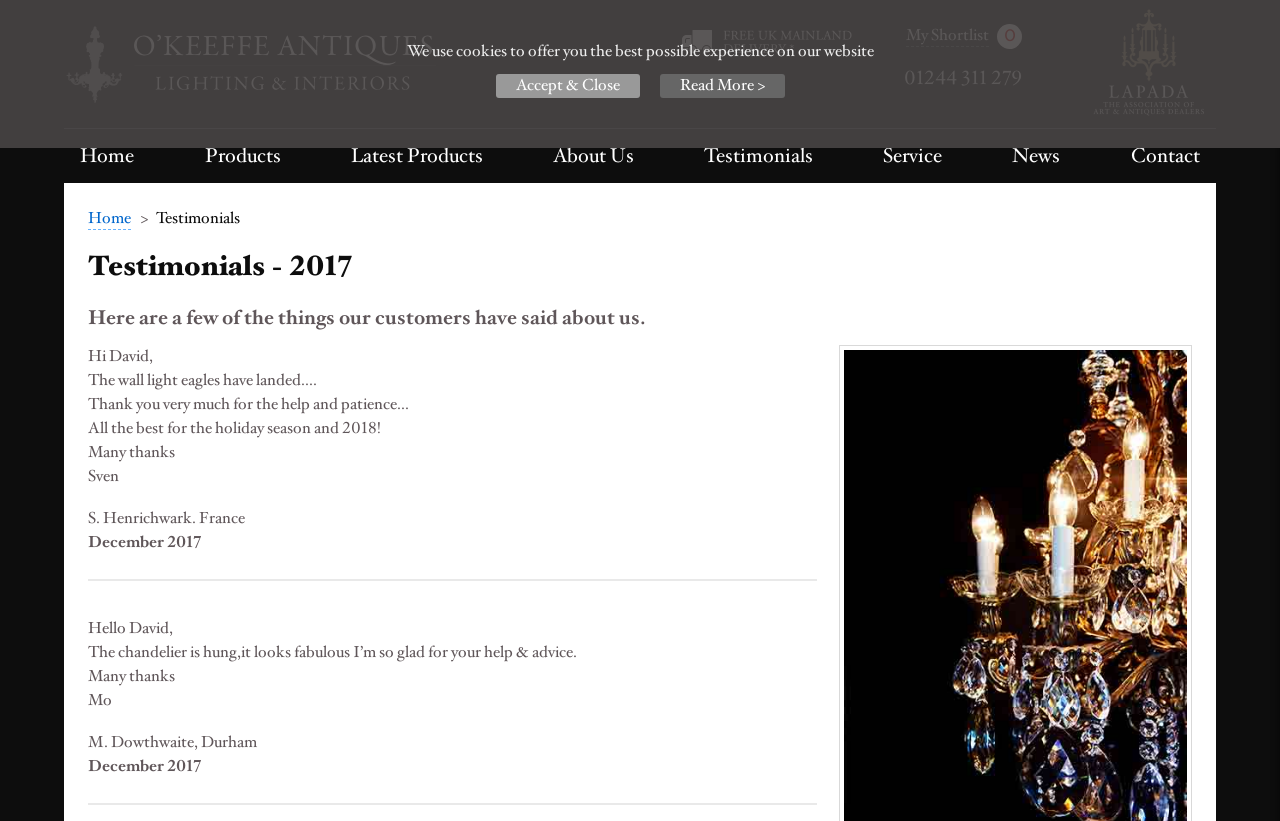Answer the question in a single word or phrase:
What is the topic of the page?

Testimonials